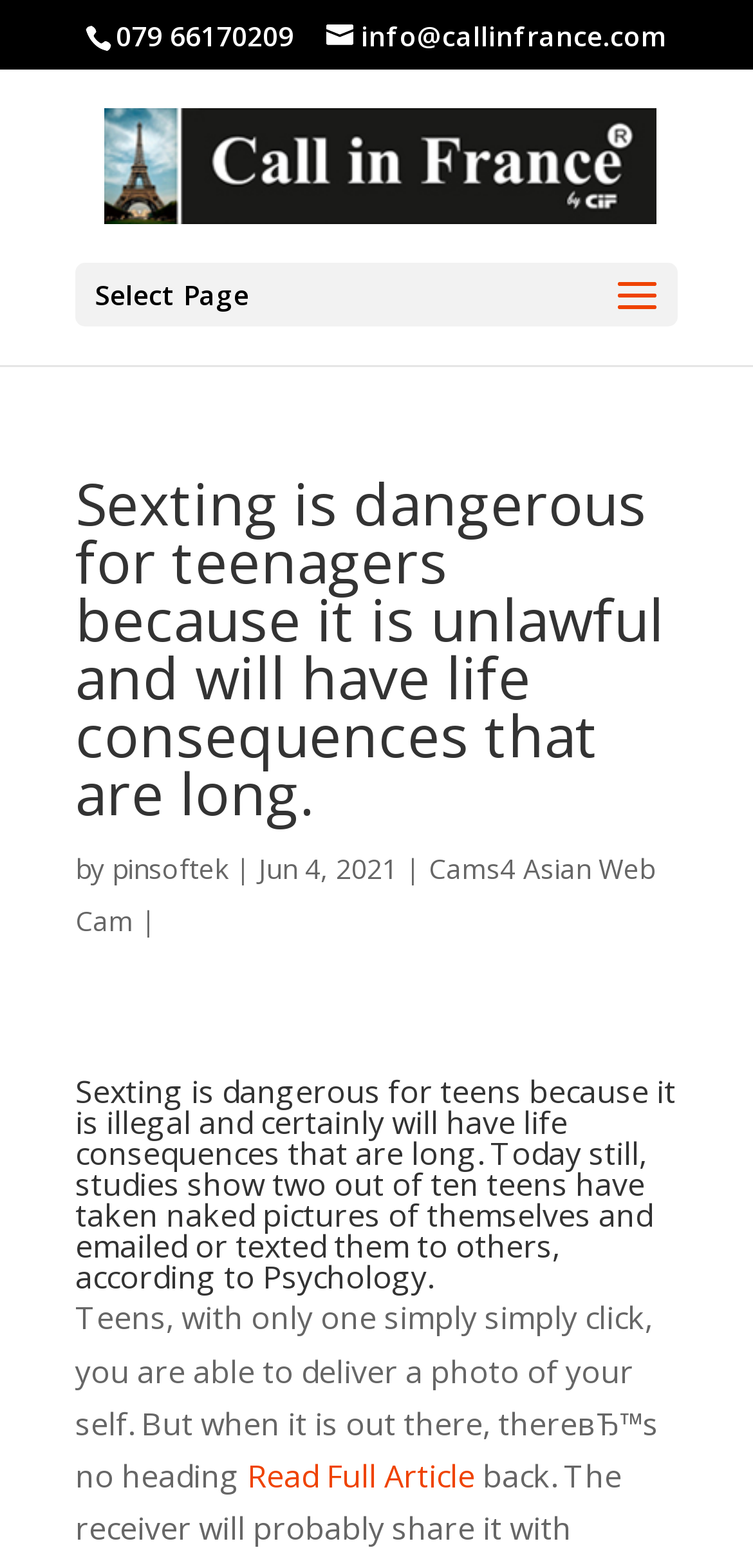When was the article published?
Using the image, give a concise answer in the form of a single word or short phrase.

Jun 4, 2021